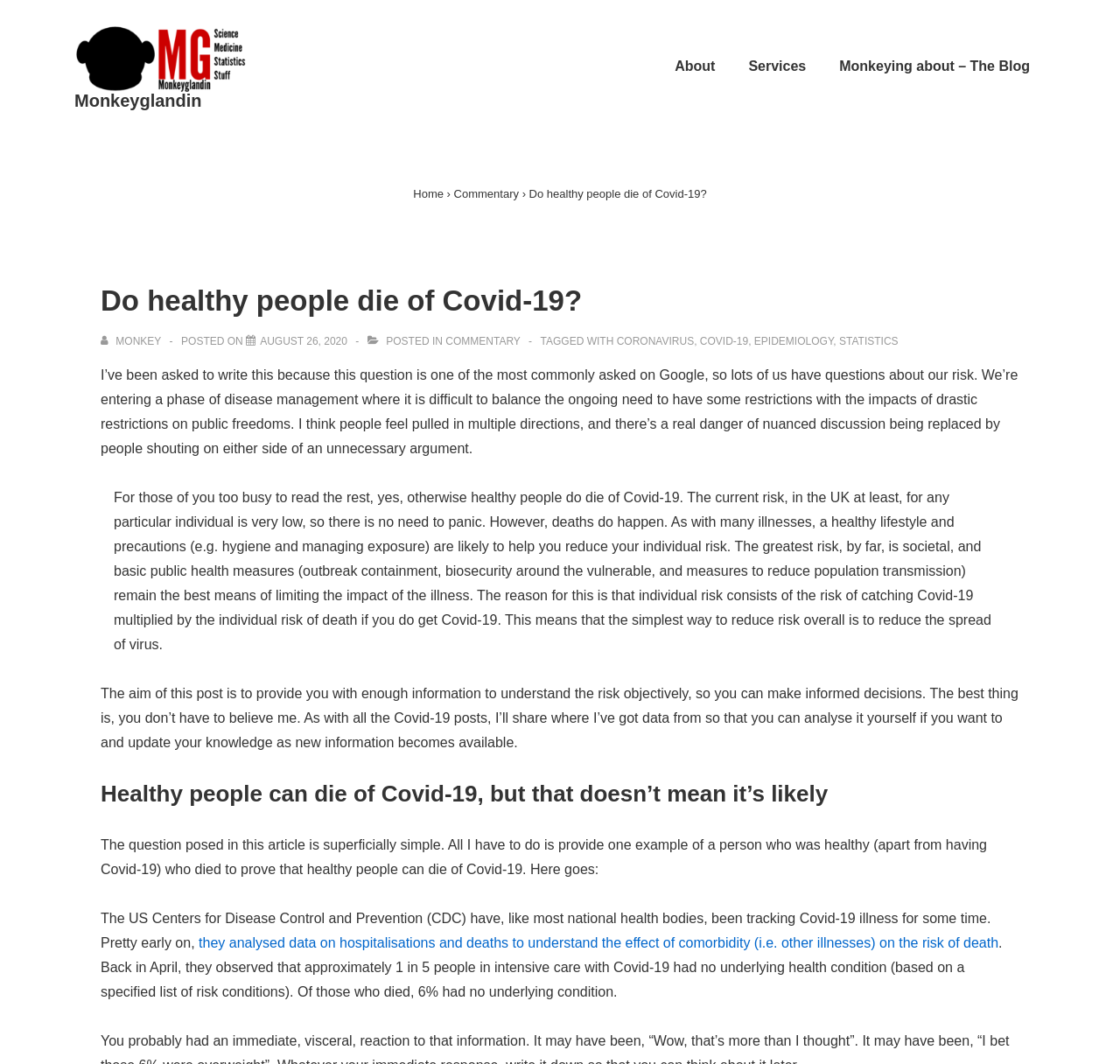Who is the author of the current post?
Give a comprehensive and detailed explanation for the question.

The author of the current post can be found at the bottom of the post, where it says 'View all posts by Monkey'.